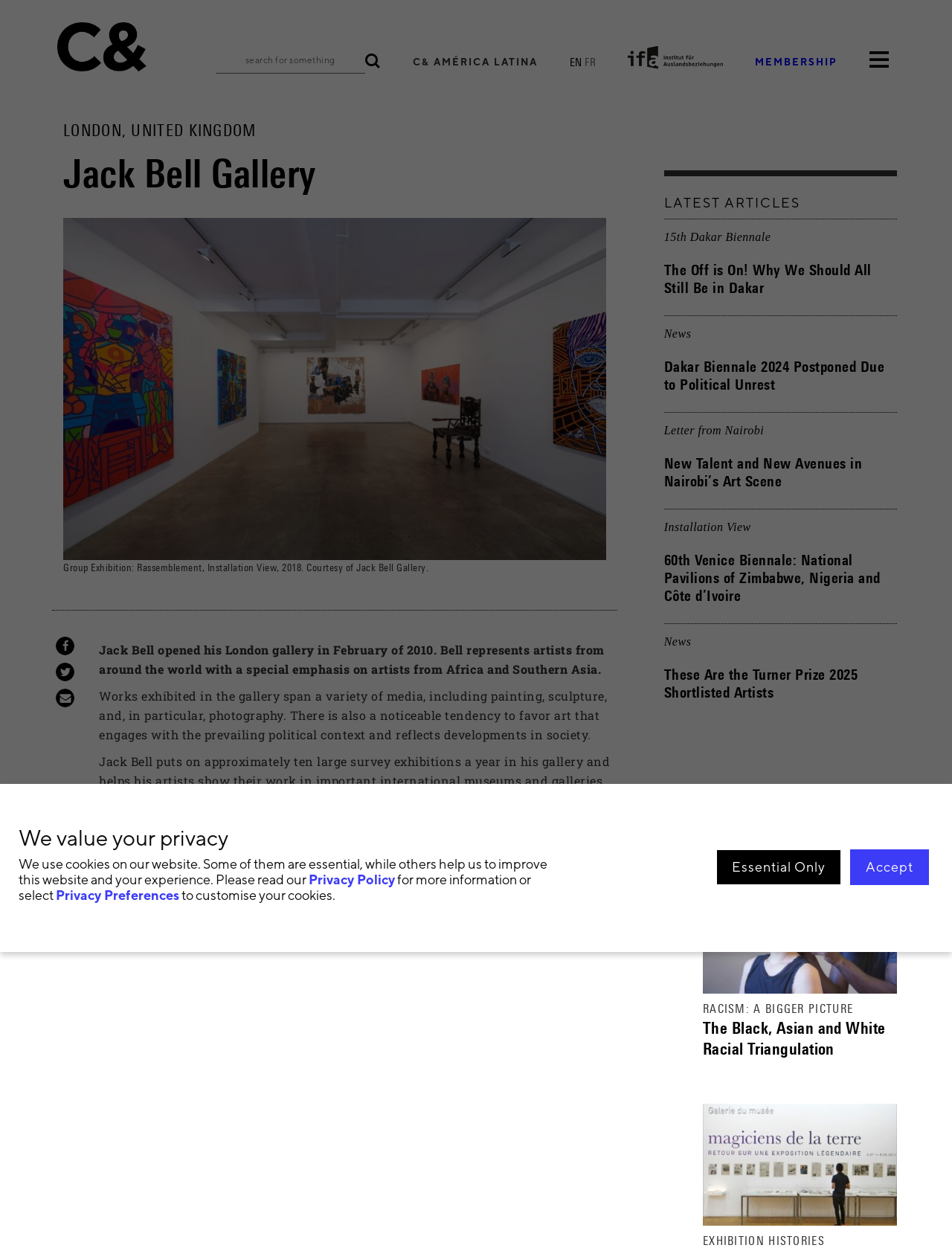Specify the bounding box coordinates of the element's area that should be clicked to execute the given instruction: "View the Kanban Task Management App project". The coordinates should be four float numbers between 0 and 1, i.e., [left, top, right, bottom].

None